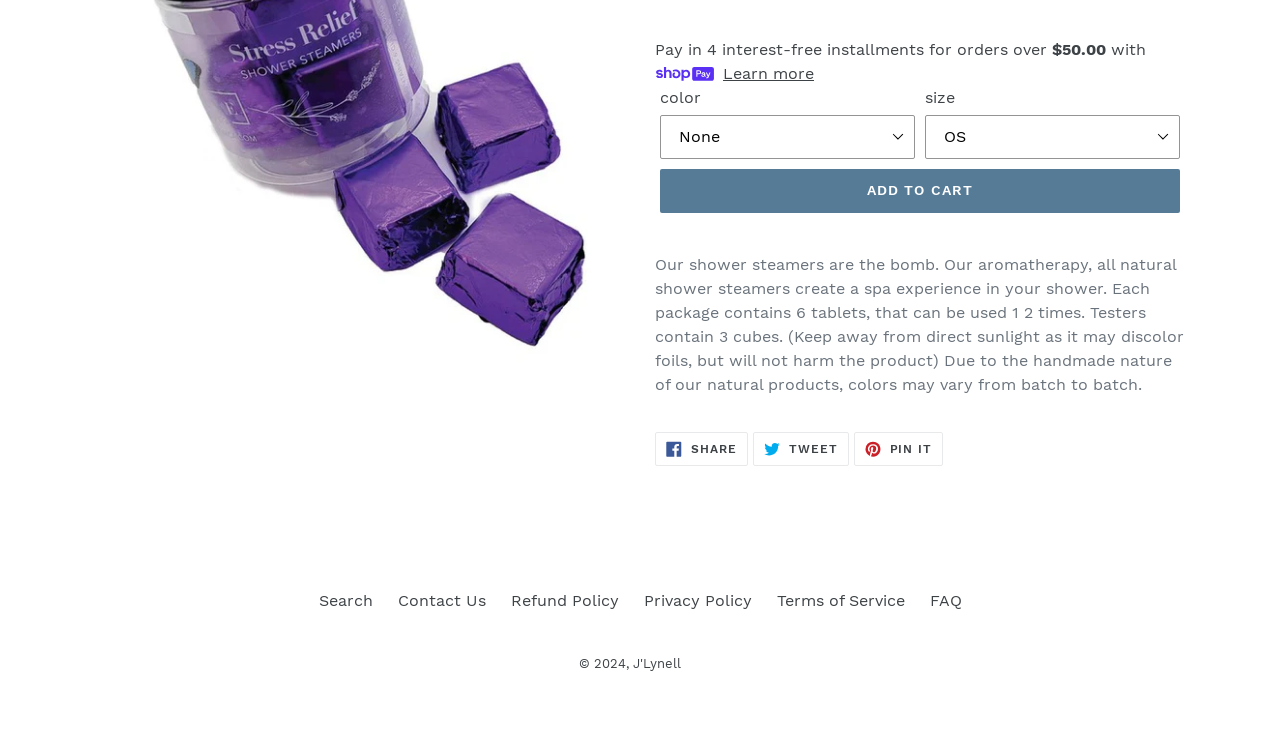Identify the bounding box of the HTML element described as: "Pin it Pin on Pinterest".

[0.667, 0.592, 0.737, 0.638]